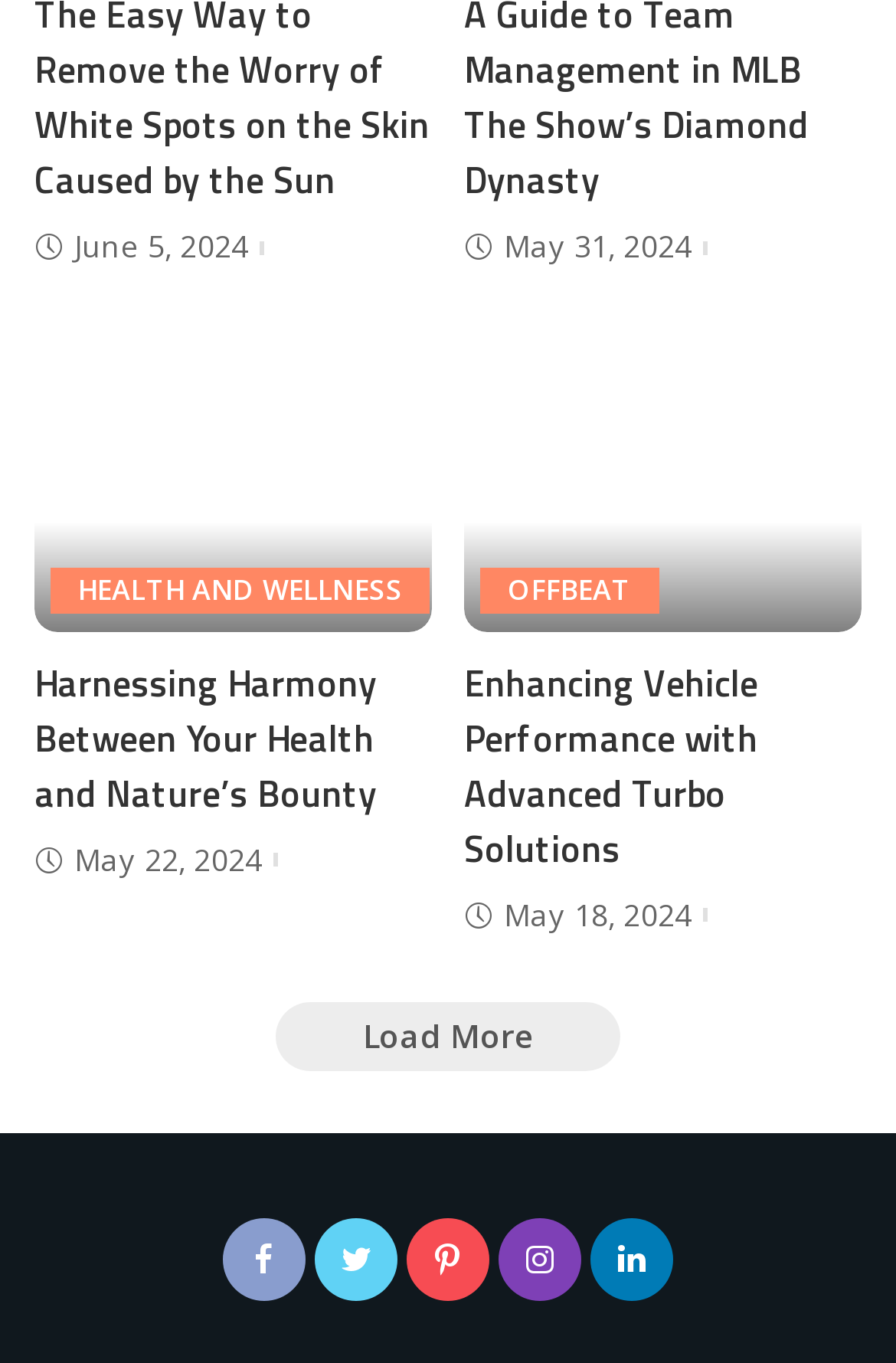Please specify the bounding box coordinates for the clickable region that will help you carry out the instruction: "Load more articles".

[0.308, 0.734, 0.692, 0.785]